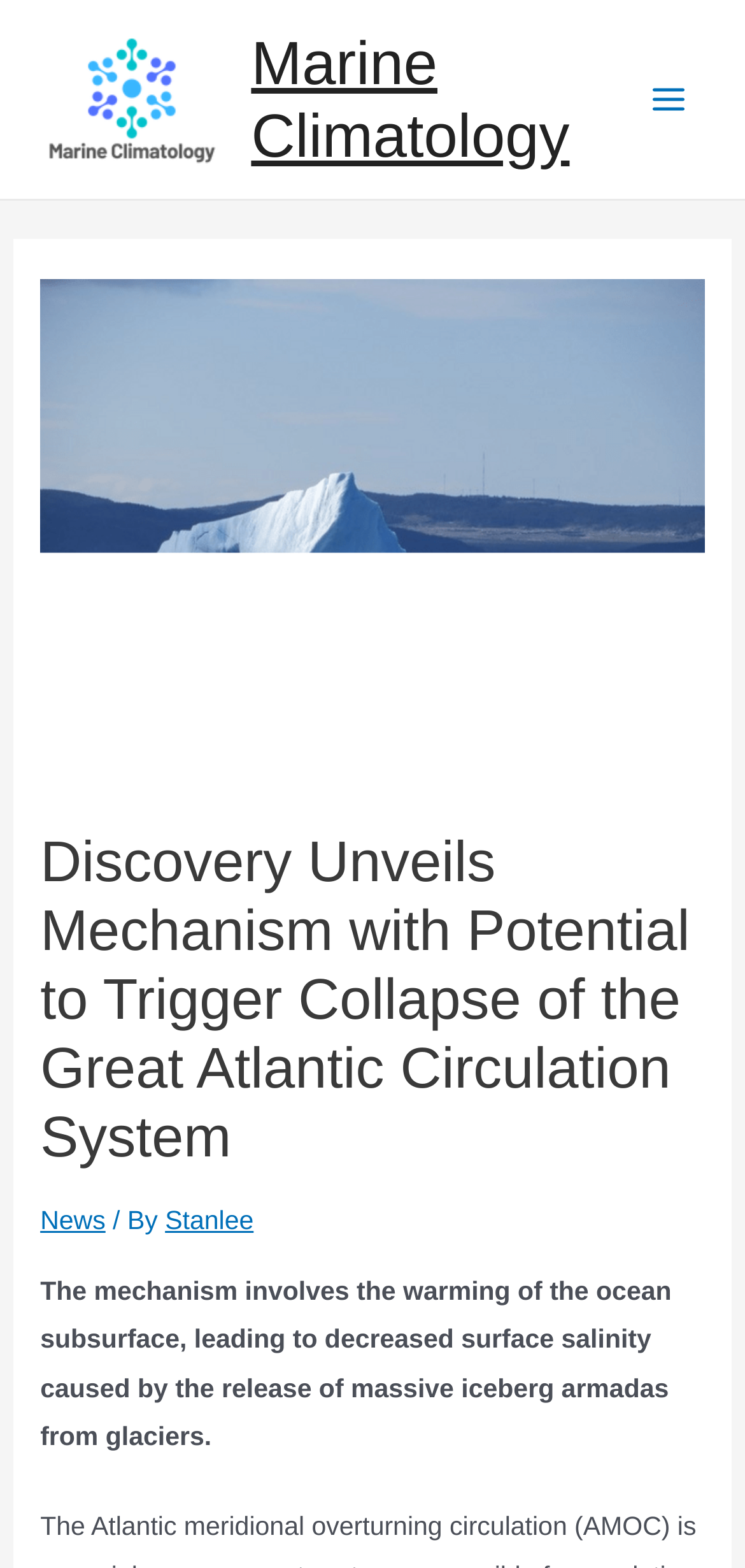Provide a one-word or short-phrase answer to the question:
What is the main menu button?

Main Menu